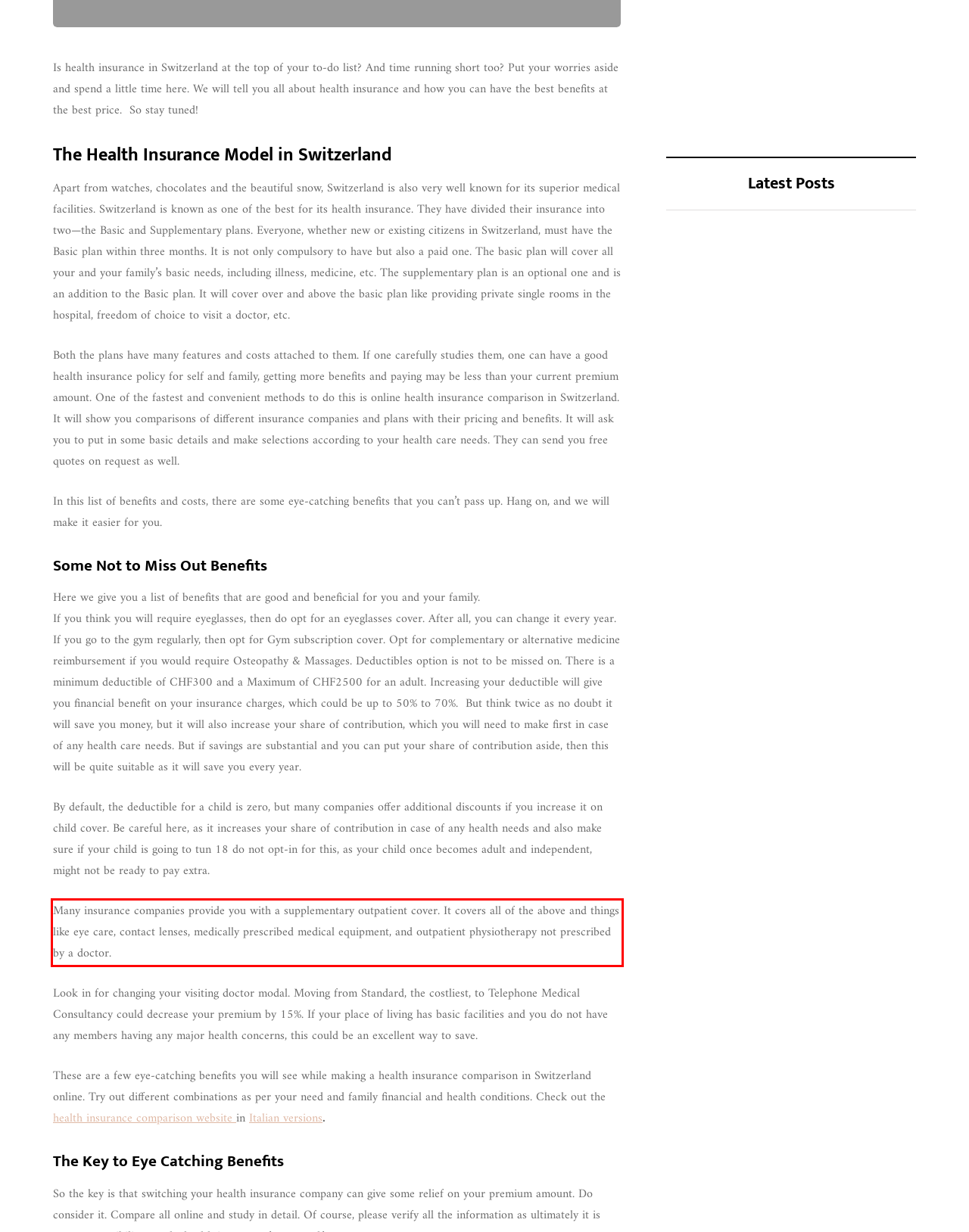Please identify and extract the text content from the UI element encased in a red bounding box on the provided webpage screenshot.

Many insurance companies provide you with a supplementary outpatient cover. It covers all of the above and things like eye care, contact lenses, medically prescribed medical equipment, and outpatient physiotherapy not prescribed by a doctor.